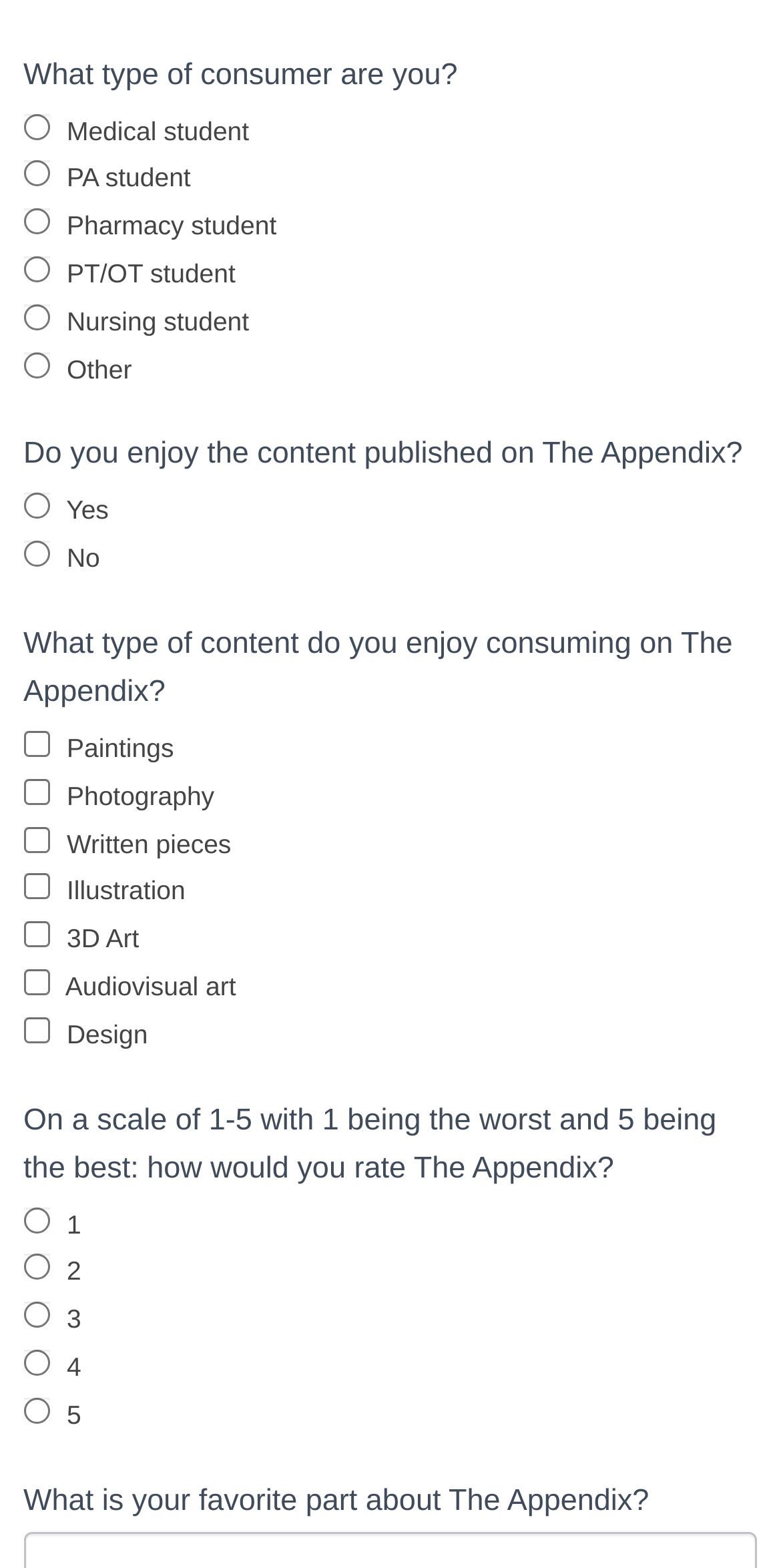How many types of content can be enjoyed on The Appendix?
From the image, provide a succinct answer in one word or a short phrase.

8